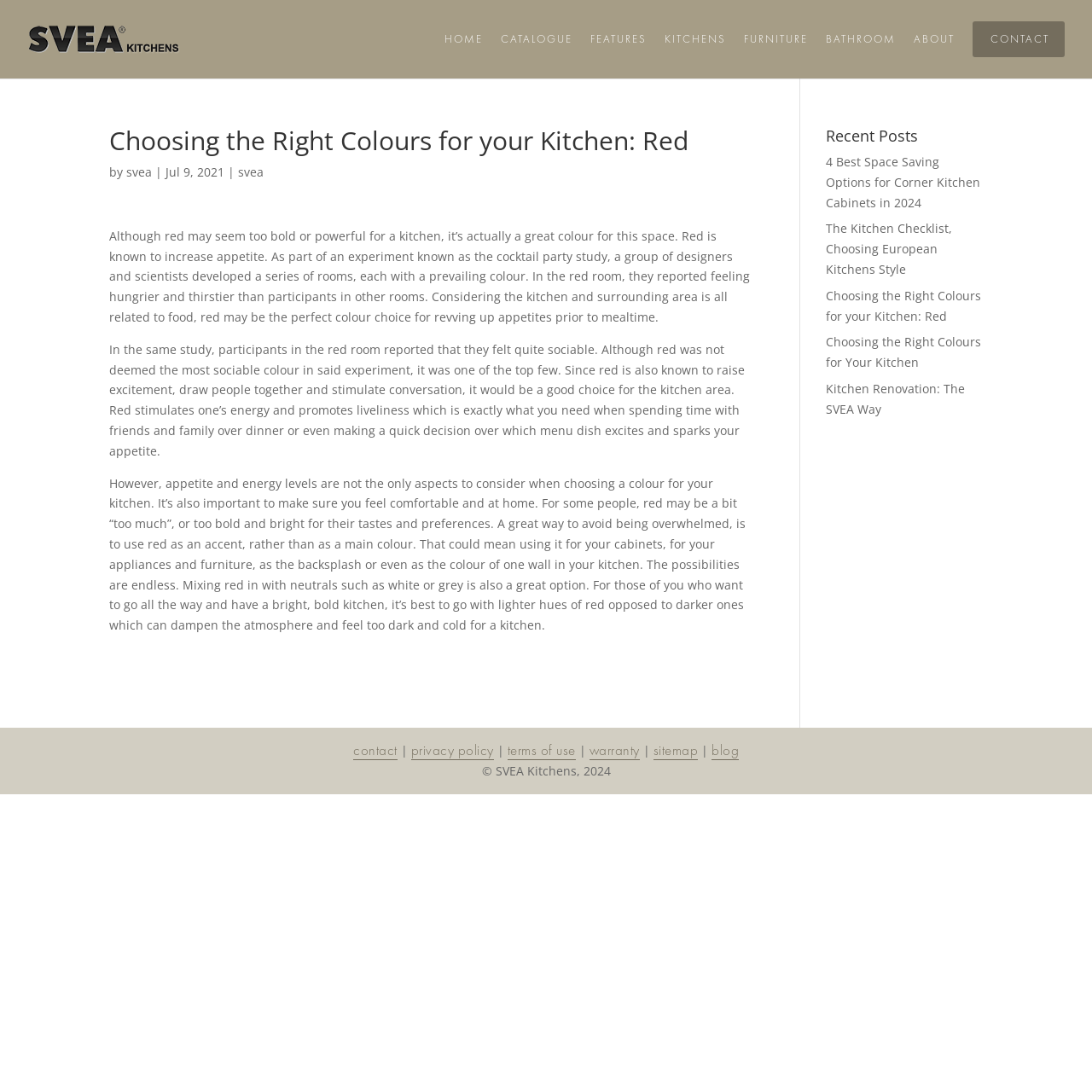What is the year of the copyright?
Utilize the image to construct a detailed and well-explained answer.

The year of the copyright can be found at the bottom of the webpage, where it says '© SVEA Kitchens, 2024'.